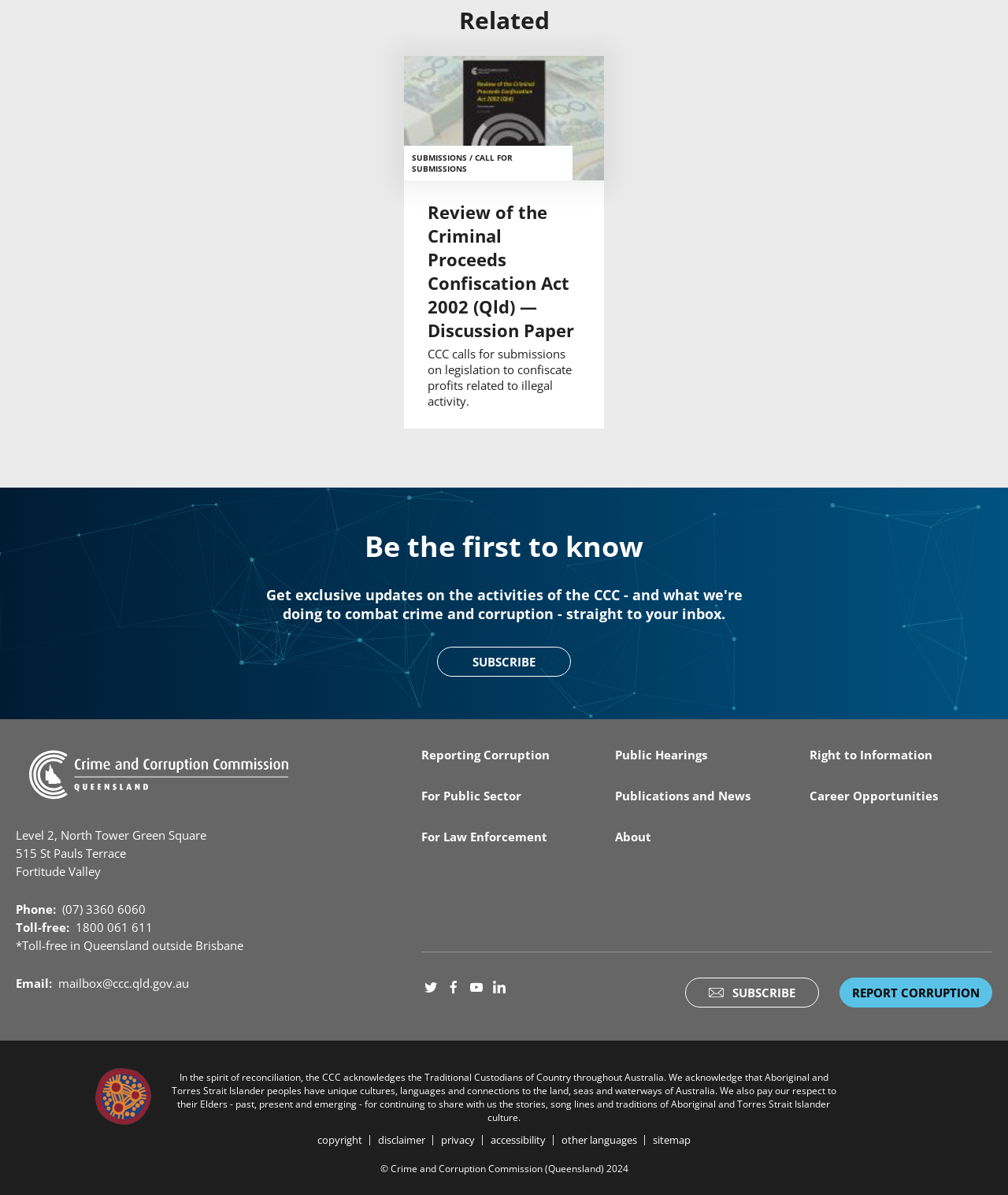Answer the question below with a single word or a brief phrase: 
What is the address of the CCC?

Level 2, North Tower Green Square, 515 St Pauls Terrace, Fortitude Valley